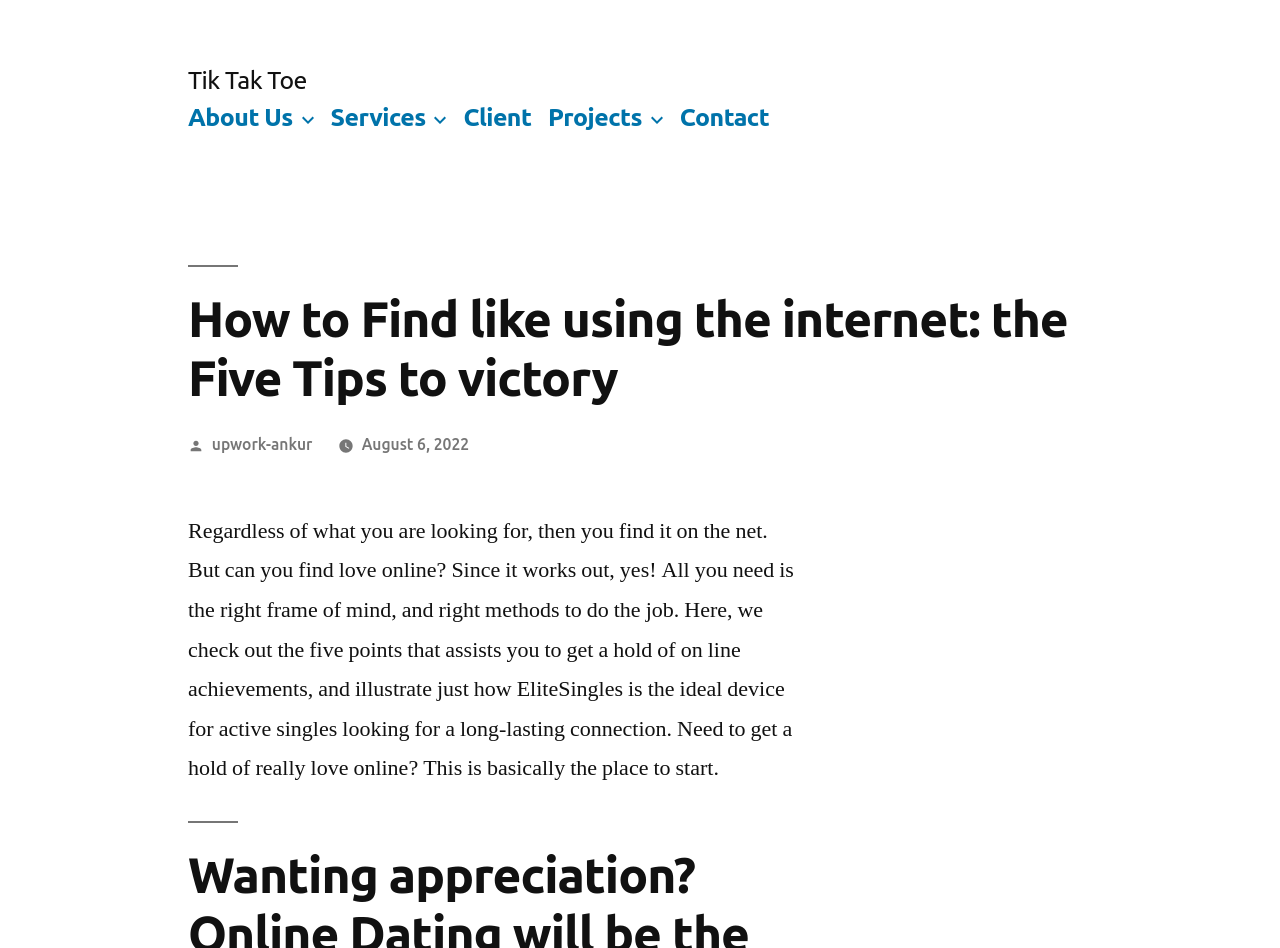Using the description "parent_node: About Us", predict the bounding box of the relevant HTML element.

[0.231, 0.109, 0.25, 0.14]